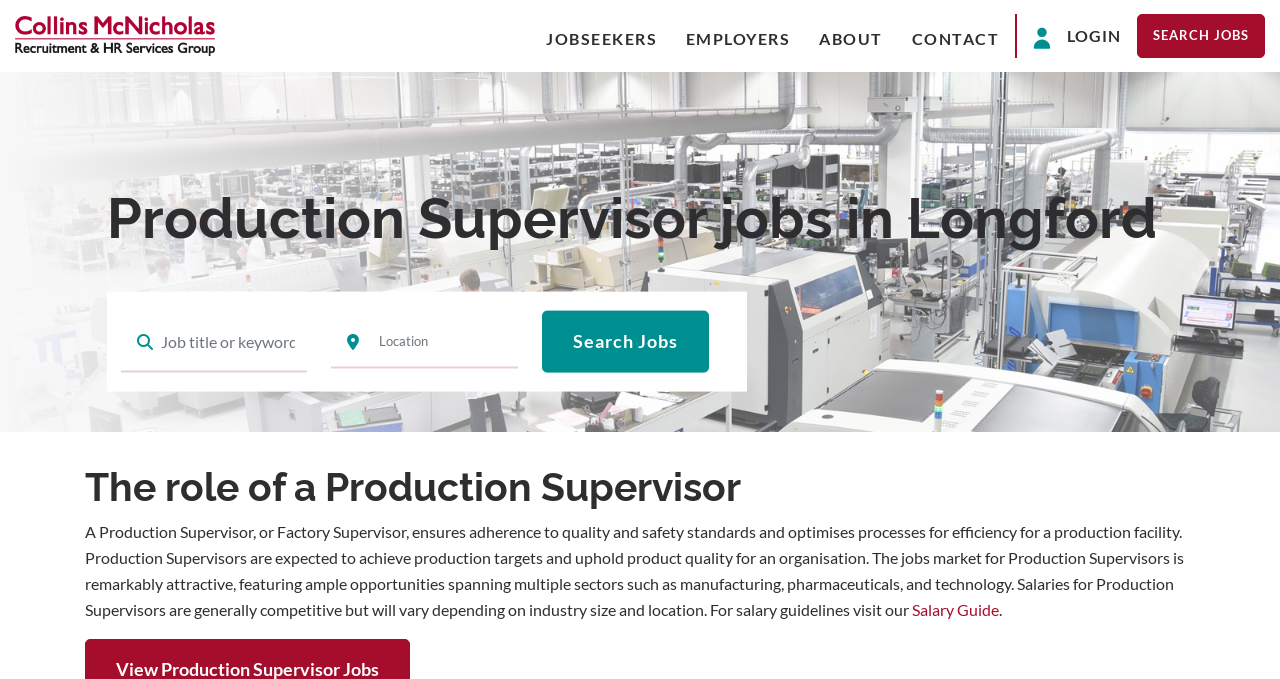Please mark the bounding box coordinates of the area that should be clicked to carry out the instruction: "Read about Maritime Resource Management".

None